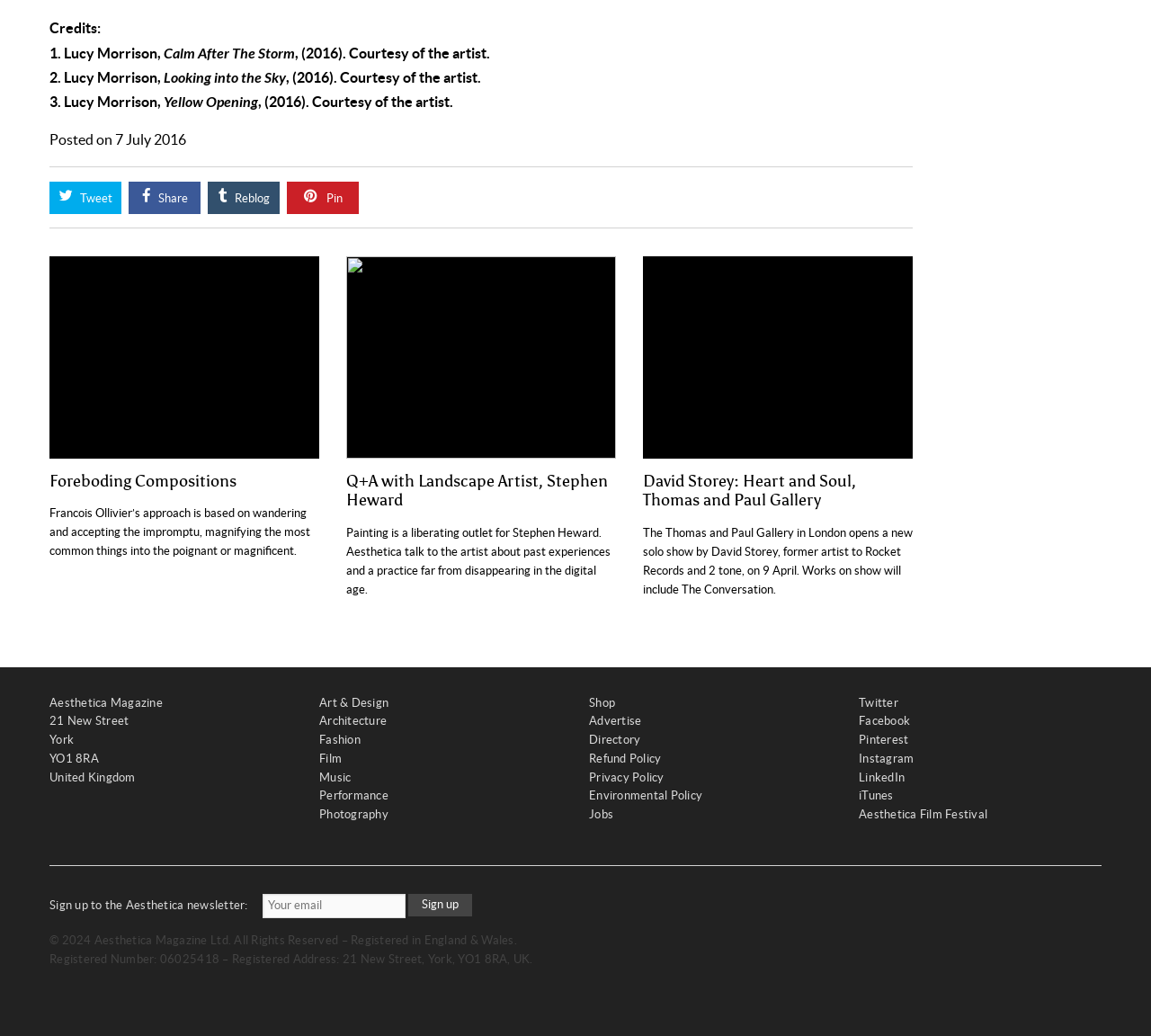What is the address of Aesthetica Magazine? From the image, respond with a single word or brief phrase.

21 New Street, York, YO1 8RA